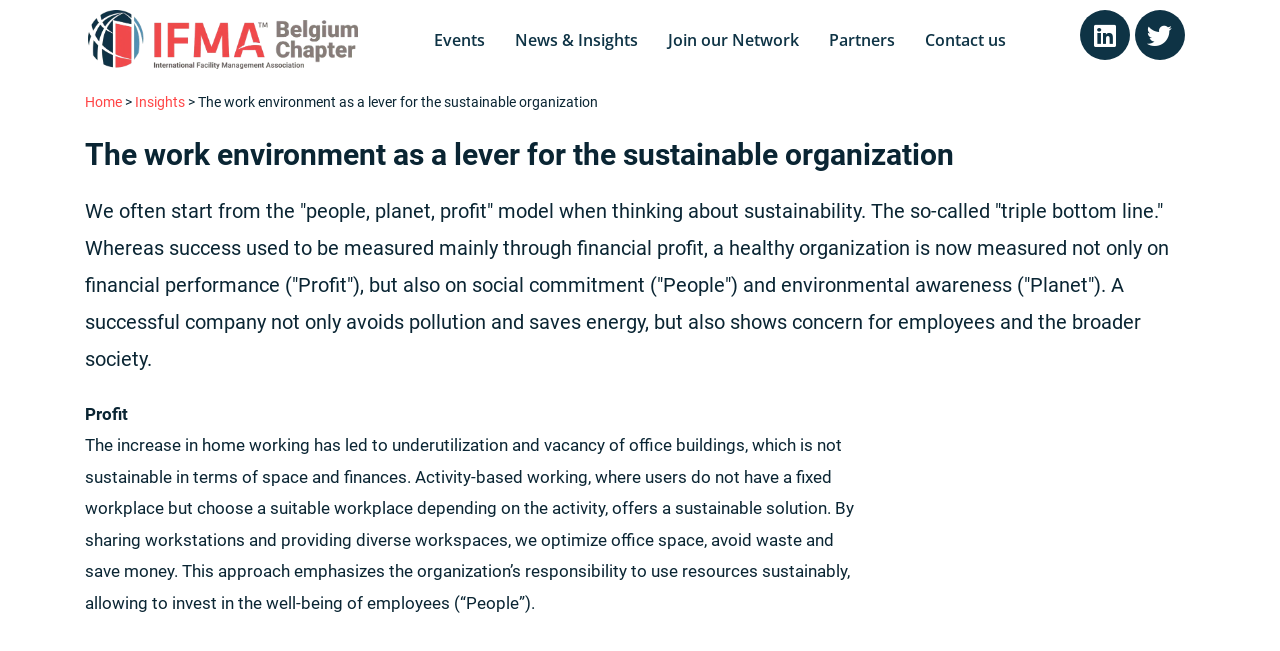What is the main topic of the webpage?
Look at the image and answer the question with a single word or phrase.

Sustainable work environment